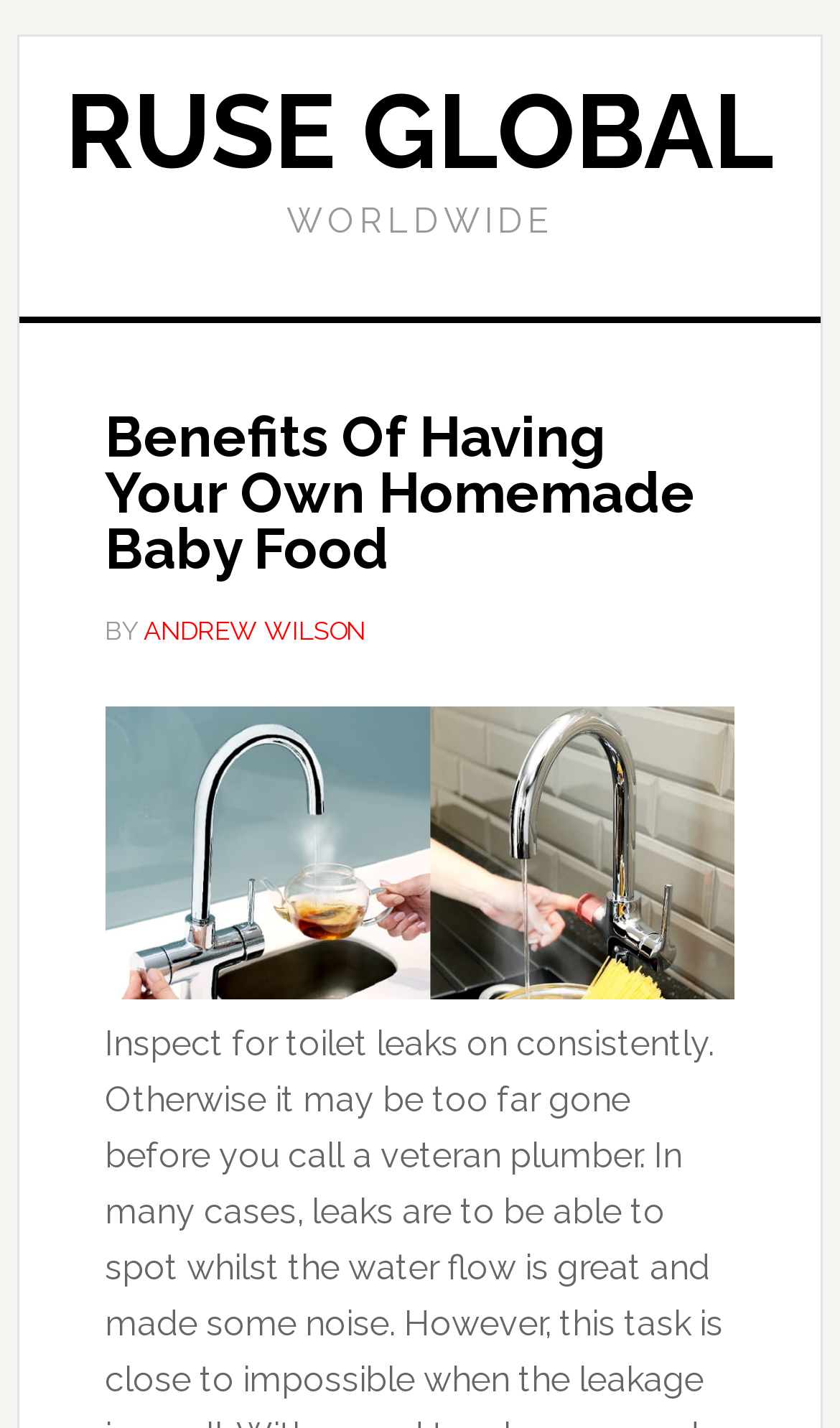Using the information in the image, could you please answer the following question in detail:
What is written above the heading?

Above the heading 'Benefits Of Having Your Own Homemade Baby Food' on the webpage, the text 'WORLDWIDE' is written in a smaller font size.